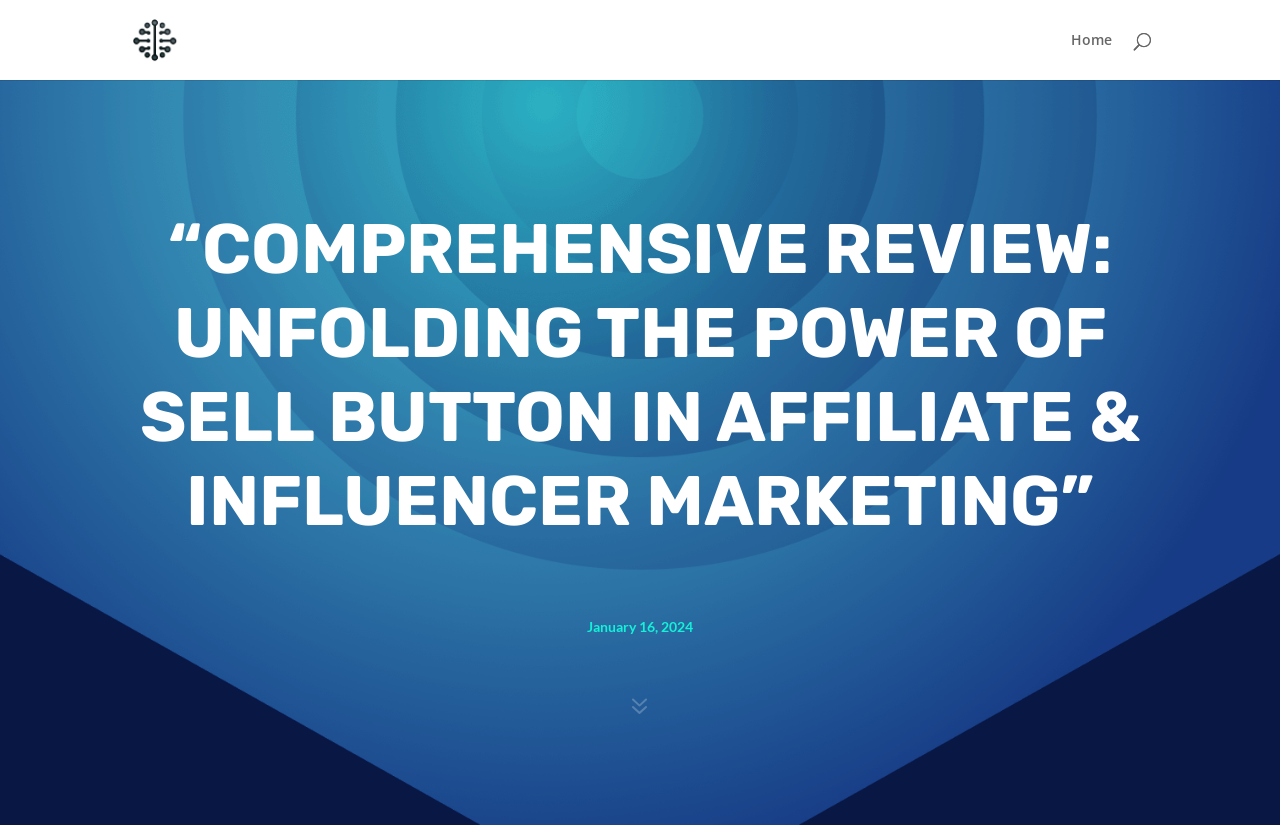Please find the bounding box for the UI component described as follows: "alt="WordPress"".

[0.103, 0.035, 0.139, 0.058]